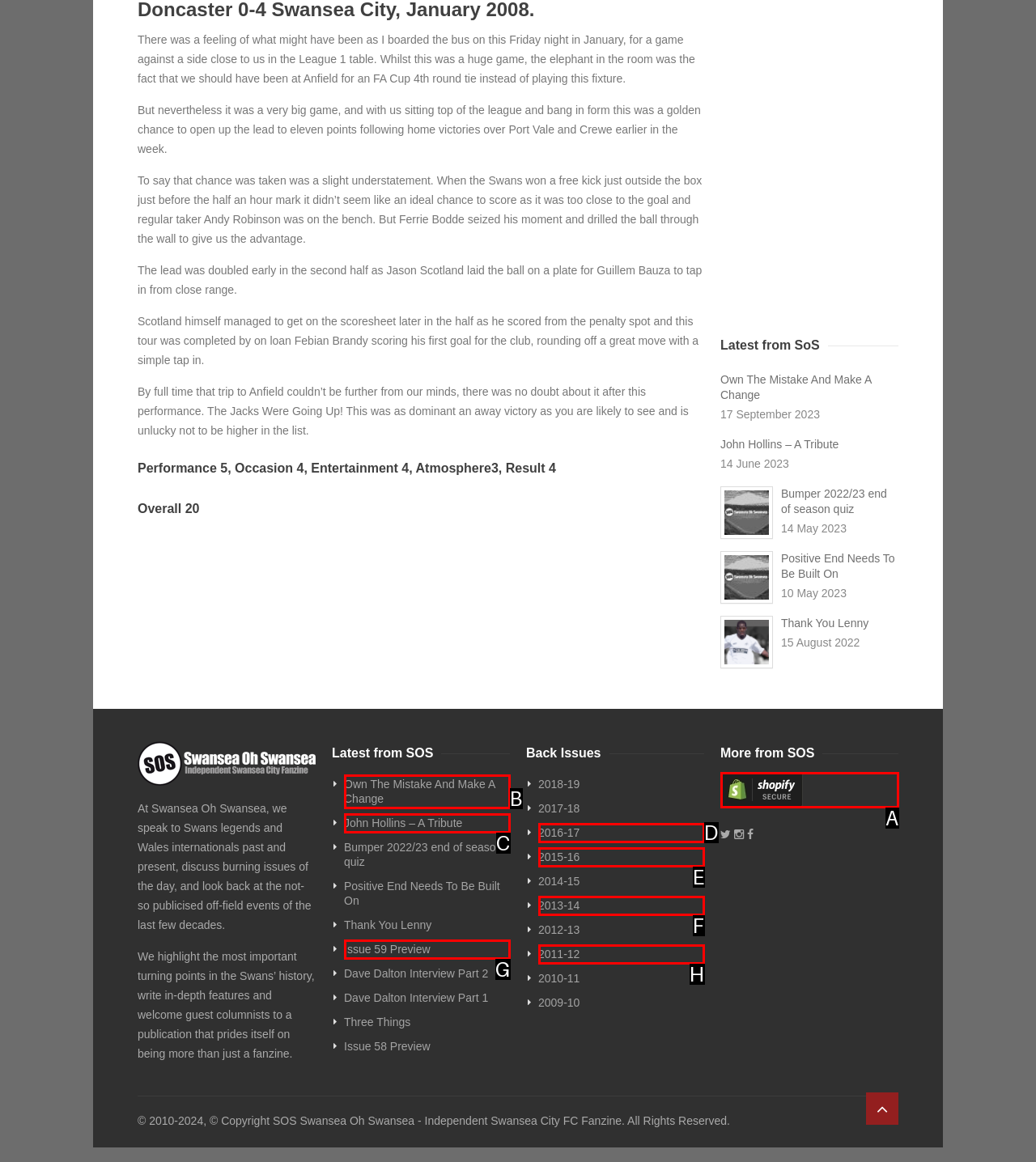Look at the description: 2015-16
Determine the letter of the matching UI element from the given choices.

E